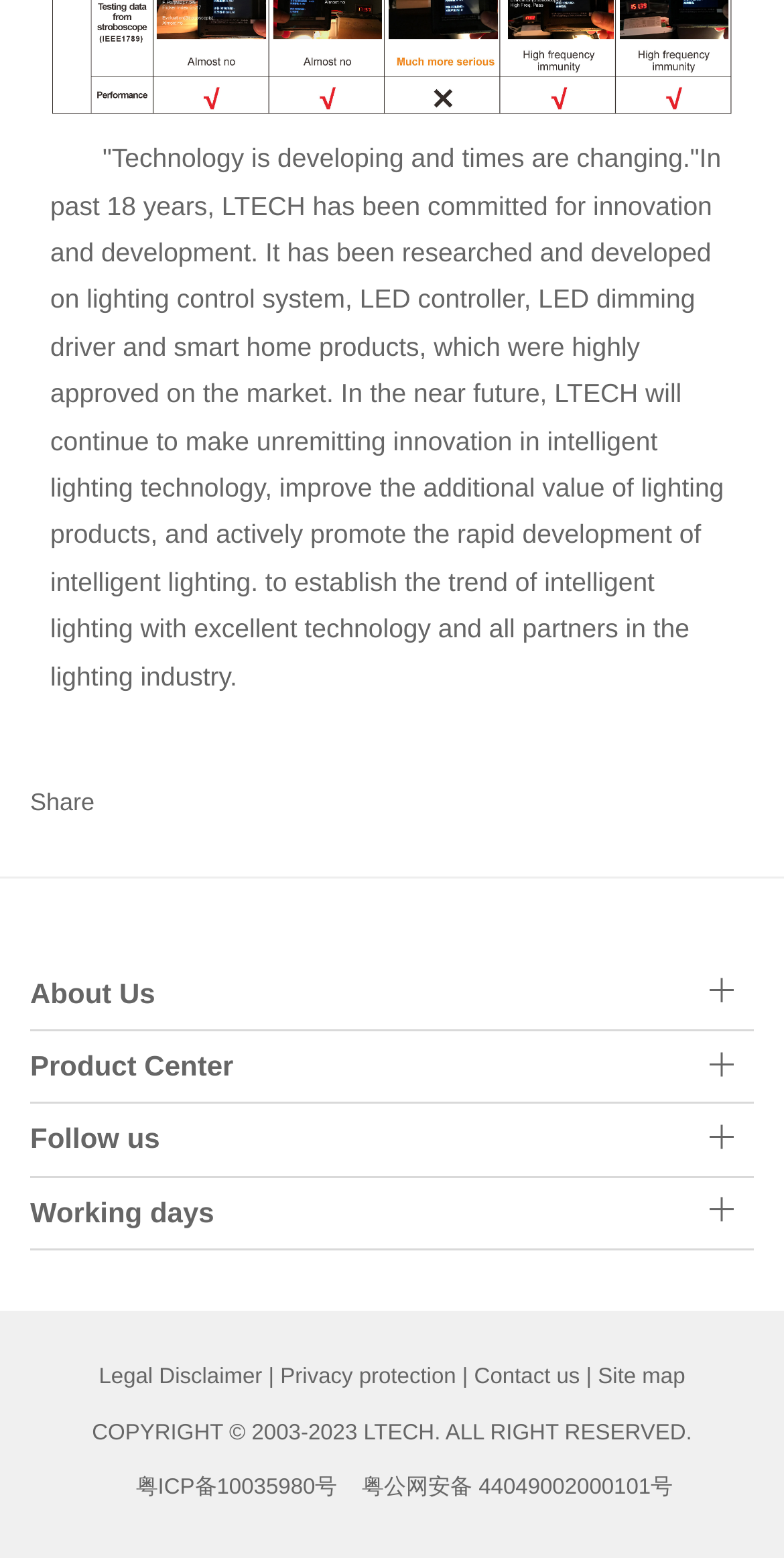Provide the bounding box coordinates for the UI element that is described as: "粤ICP备10035980号".

[0.173, 0.947, 0.43, 0.963]